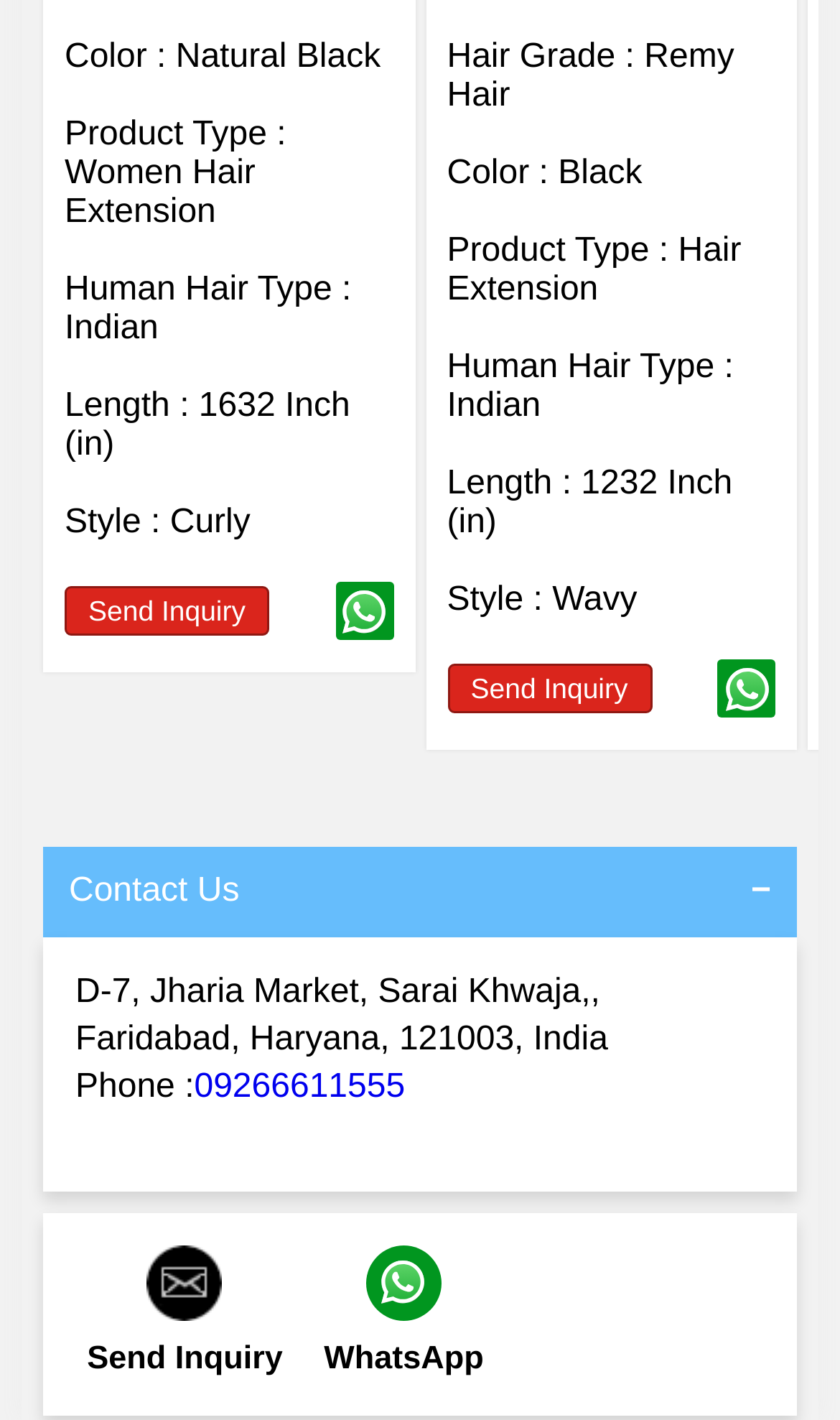Determine the bounding box coordinates for the UI element matching this description: "Send Inquiry".

[0.077, 0.413, 0.321, 0.448]